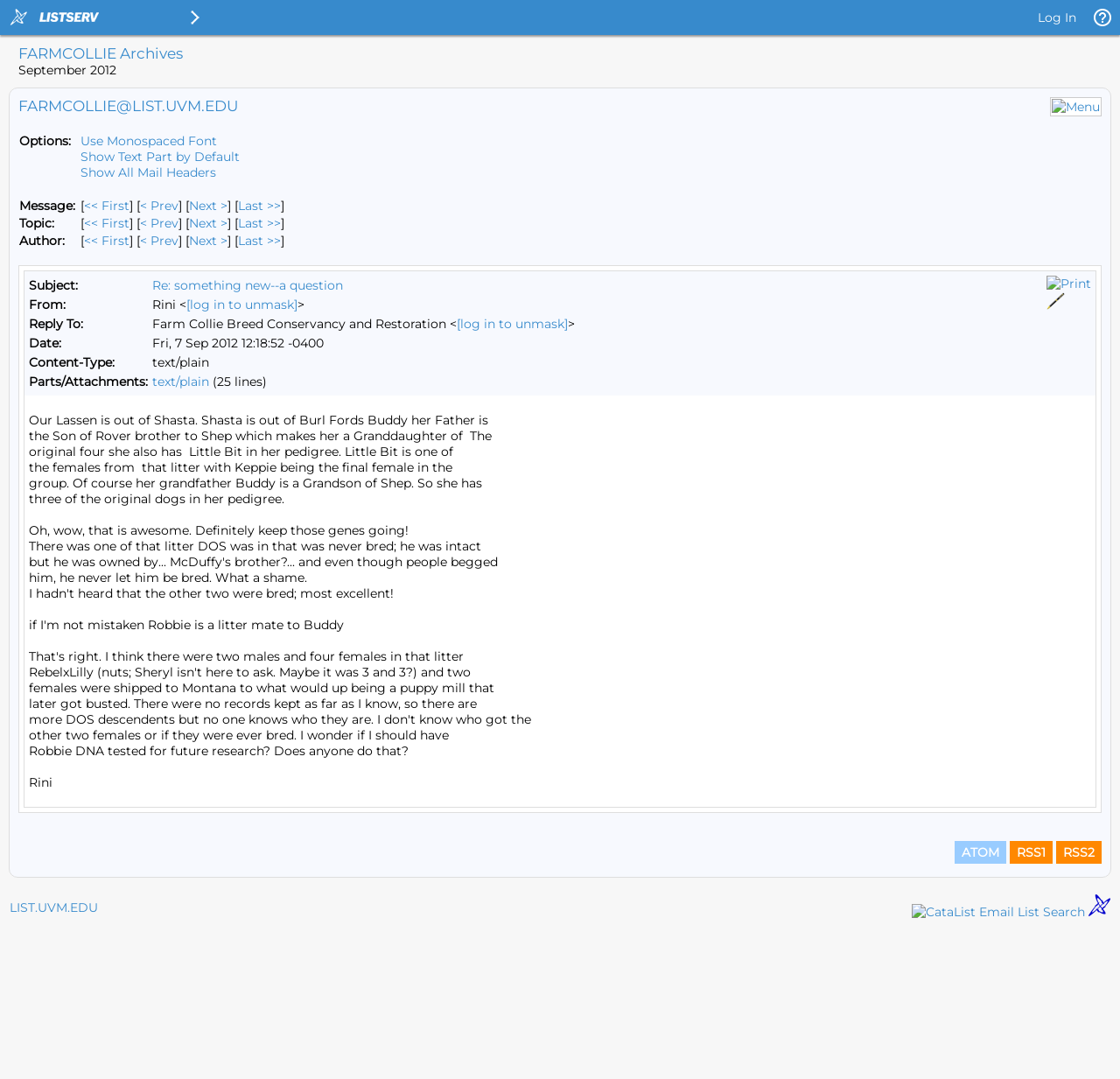What are the options for displaying messages?
Provide a fully detailed and comprehensive answer to the question.

The options for displaying messages can be found in the table with the heading 'Options:' on the webpage. The options listed are 'Use Monospaced Font', 'Show Text Part by Default', and 'Show All Mail Headers'.